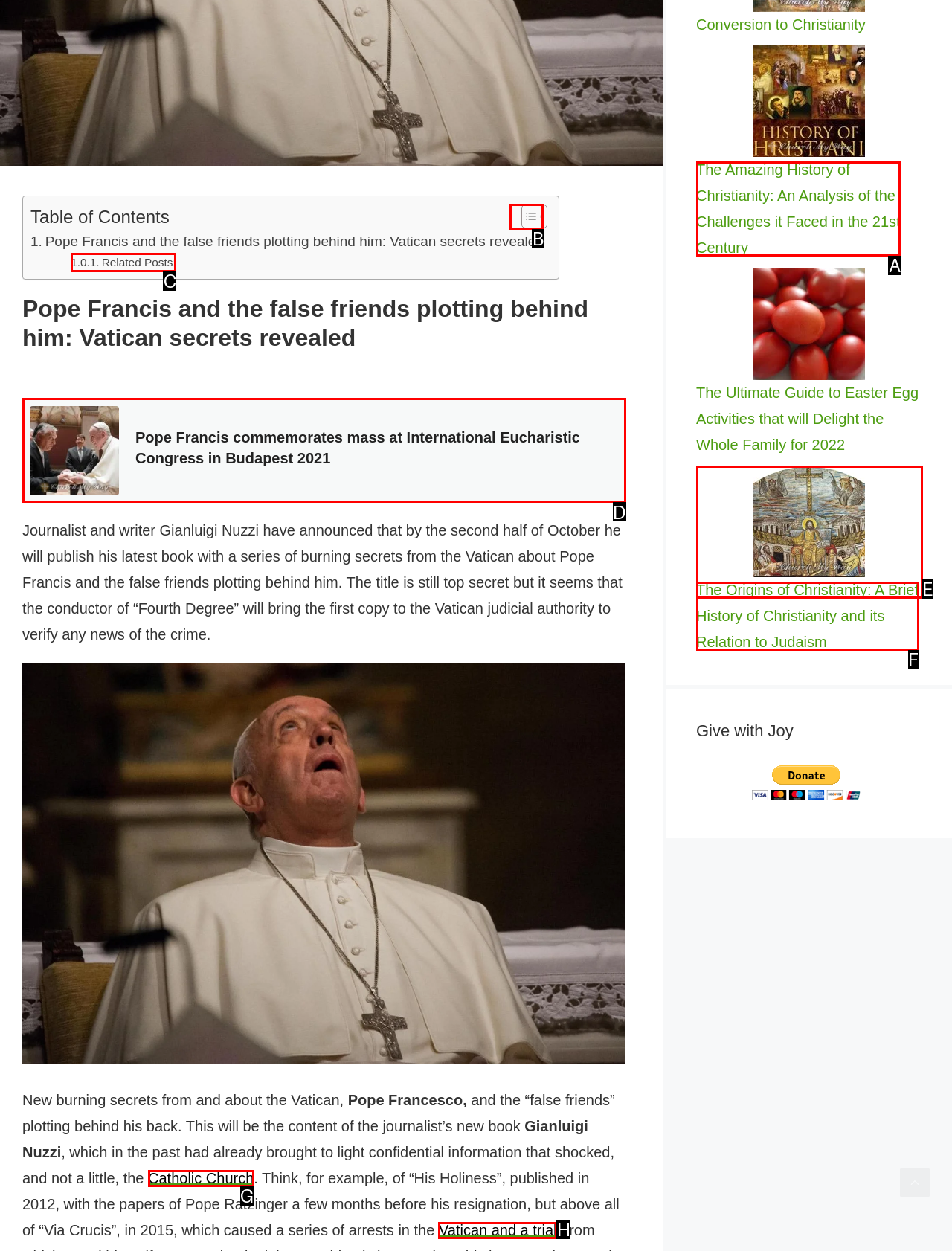Identify the letter of the option that best matches the following description: Vatican and a trial. Respond with the letter directly.

H